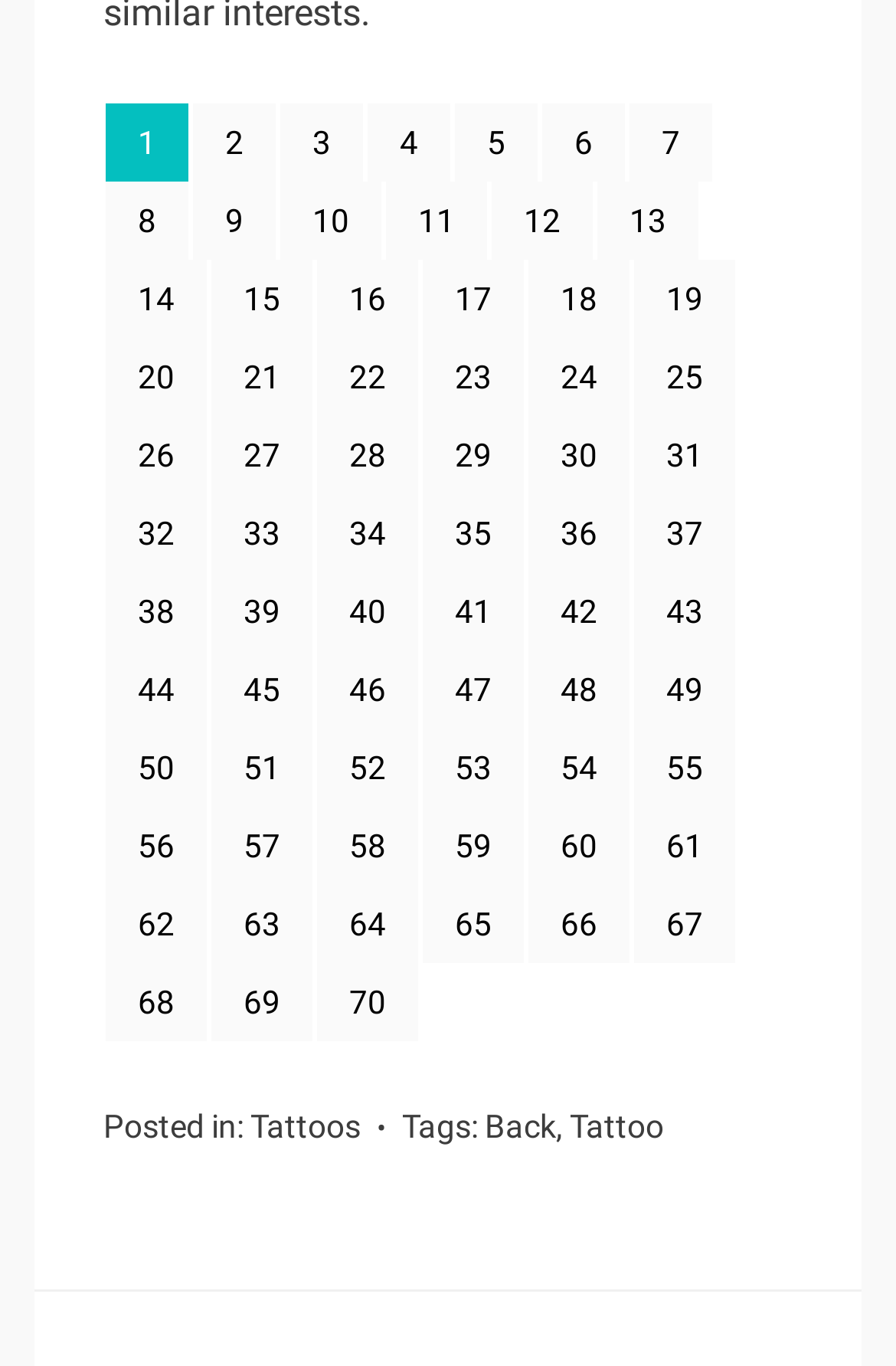Determine the bounding box coordinates of the region I should click to achieve the following instruction: "click link 61". Ensure the bounding box coordinates are four float numbers between 0 and 1, i.e., [left, top, right, bottom].

[0.708, 0.59, 0.821, 0.647]